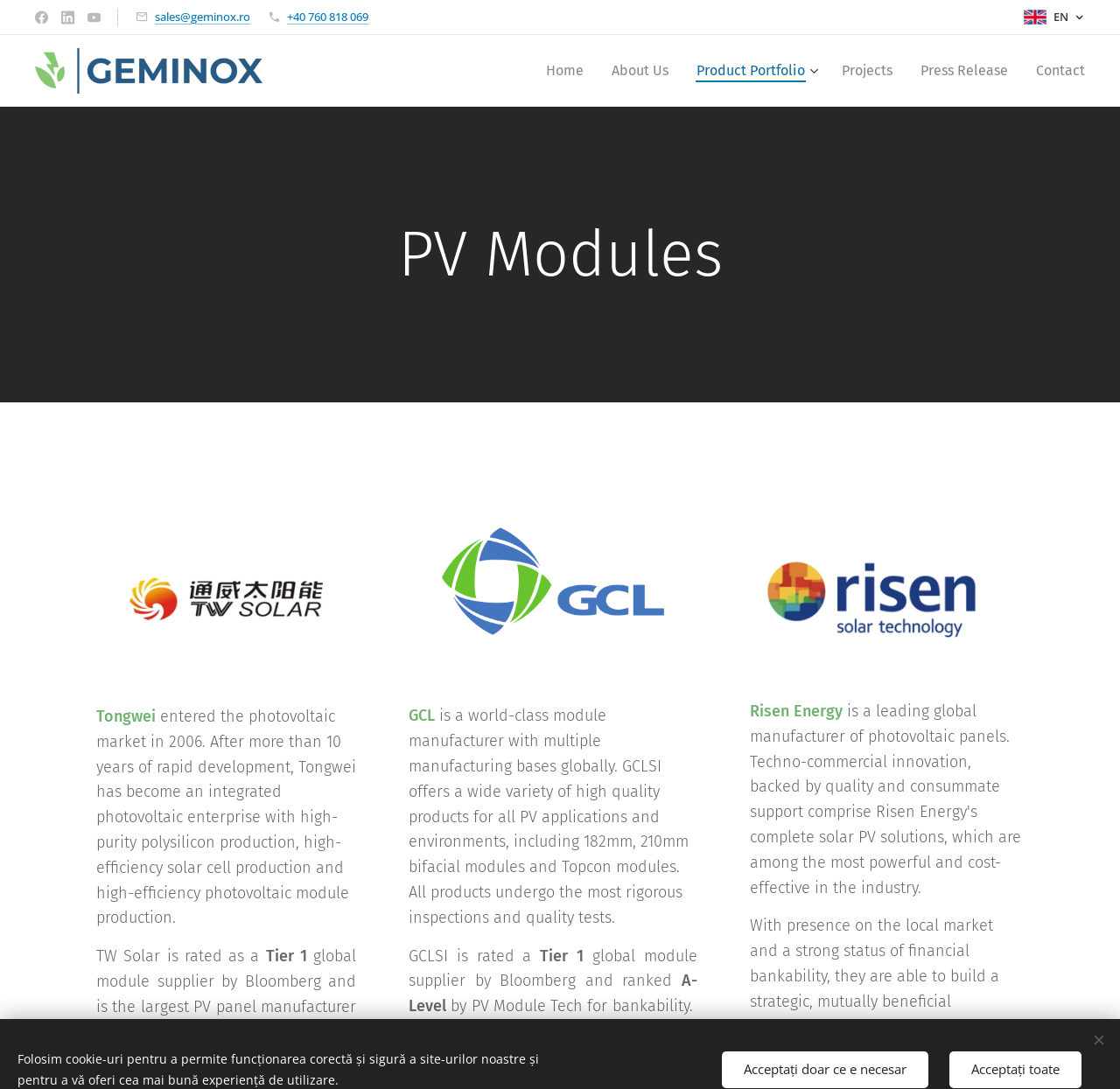Answer the question in one word or a short phrase:
What is the name of the company that supplies photovoltaic equipment?

GEMINOX